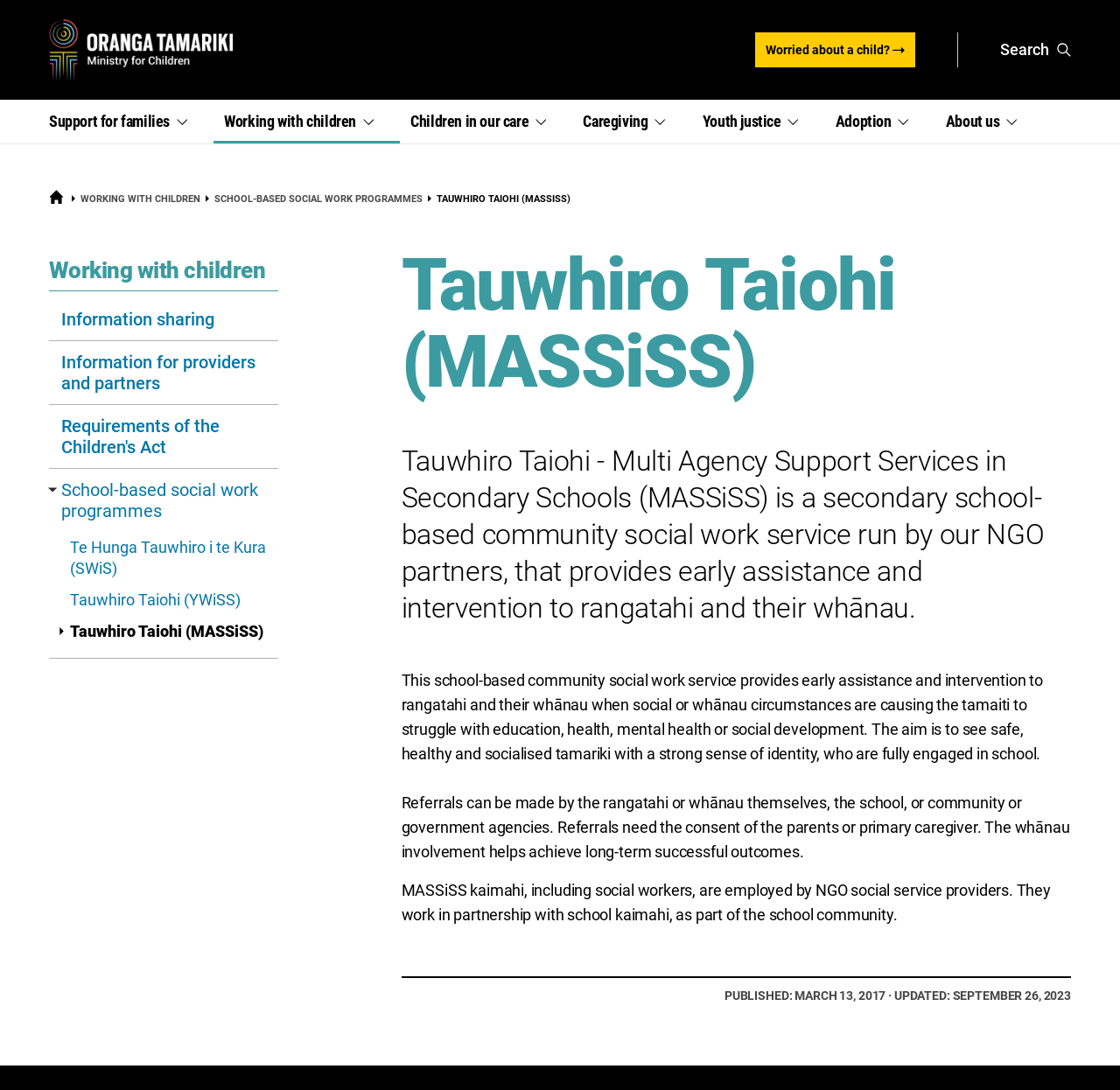Reply to the question with a brief word or phrase: What is the name of the secondary school-based community social work service?

Tauwhiro Taiohi (MASSiSS)